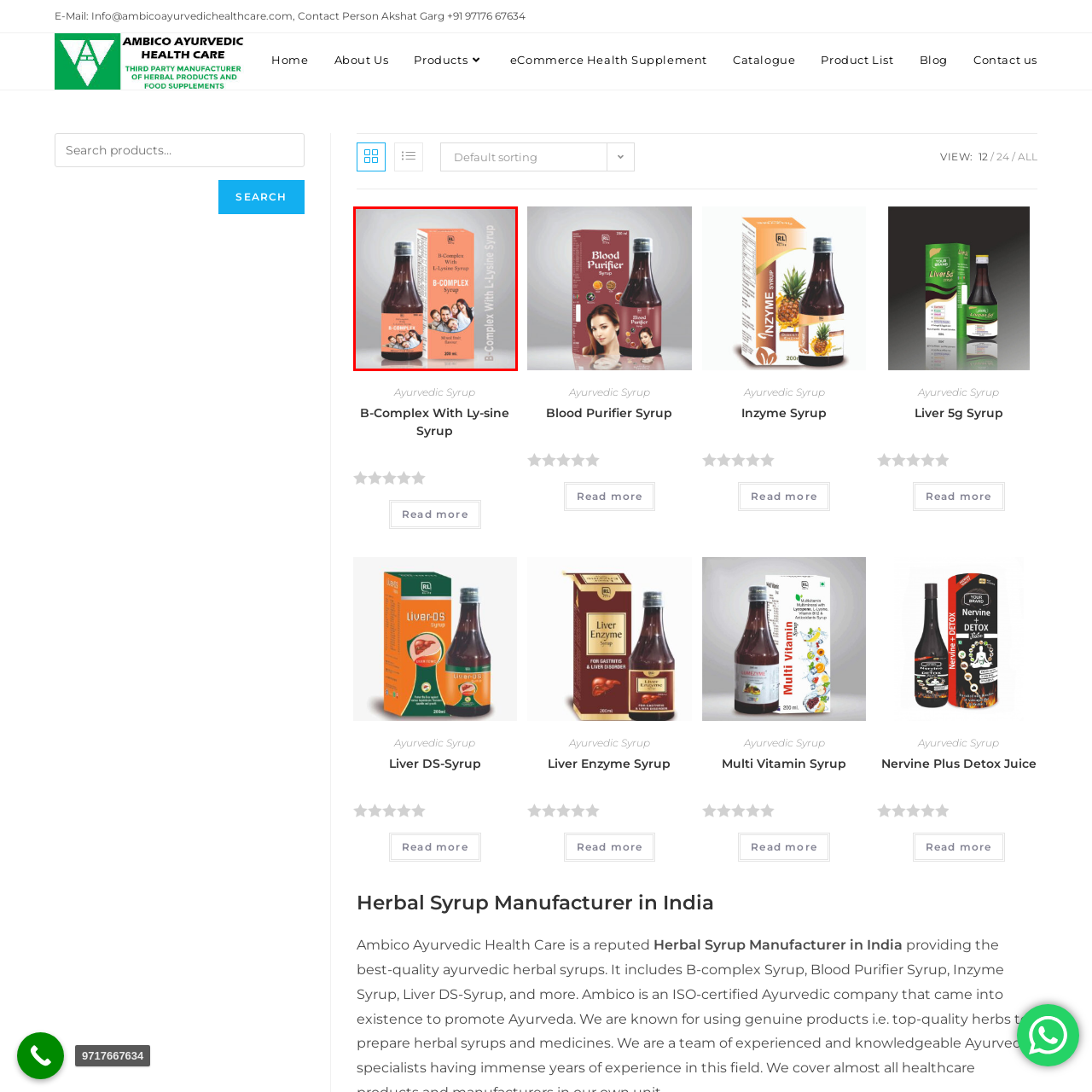Narrate the specific details and elements found within the red-bordered image.

This image showcases a bottle and packaging of "B-Complex With L-Lysine Syrup," a health product manufactured by Ambico Ayurvedic Health Care. The syrup is presented in a sleek, amber-colored bottle, accompanied by a brightly colored box that highlights its beneficial ingredients. The packaging features a vibrant orange background with text detailing the product name prominently displayed. 

The label indicates that the syrup is designed to support health and wellness, likely targeting specific needs related to vitamin B complex deficiency and promoting overall vitality. The image includes a family smiling together, suggesting a focus on health and community well-being, making it appealing to consumers looking for dietary supplements.

Additionally, the product is labeled with a volume of 200 ml, indicating its size, making it suitable for various usage durations. The overall design reflects a balance of aesthetic appeal and informative branding, positioning it well in the health supplement market.